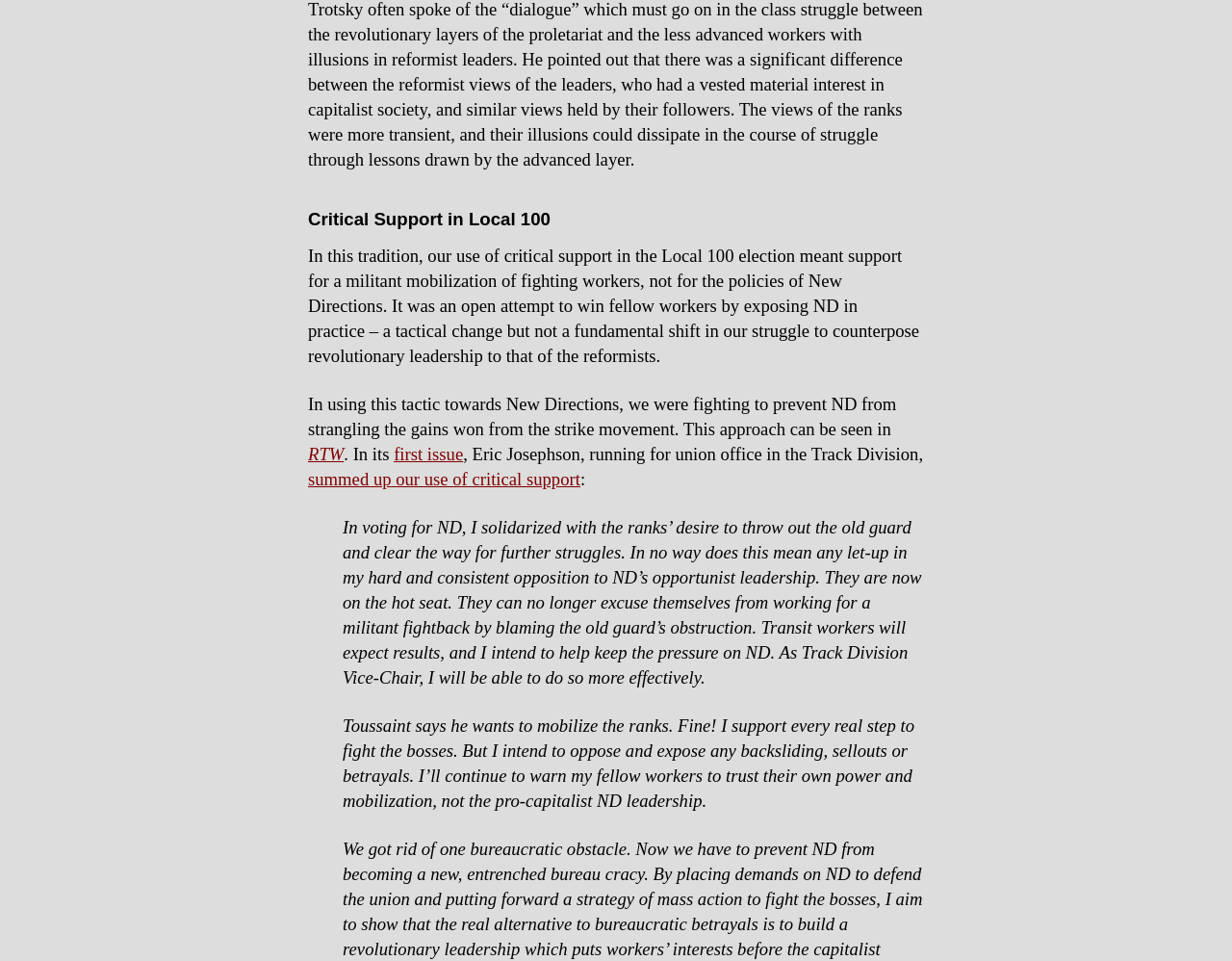Extract the bounding box coordinates for the described element: "first issue". The coordinates should be represented as four float numbers between 0 and 1: [left, top, right, bottom].

[0.32, 0.462, 0.376, 0.483]